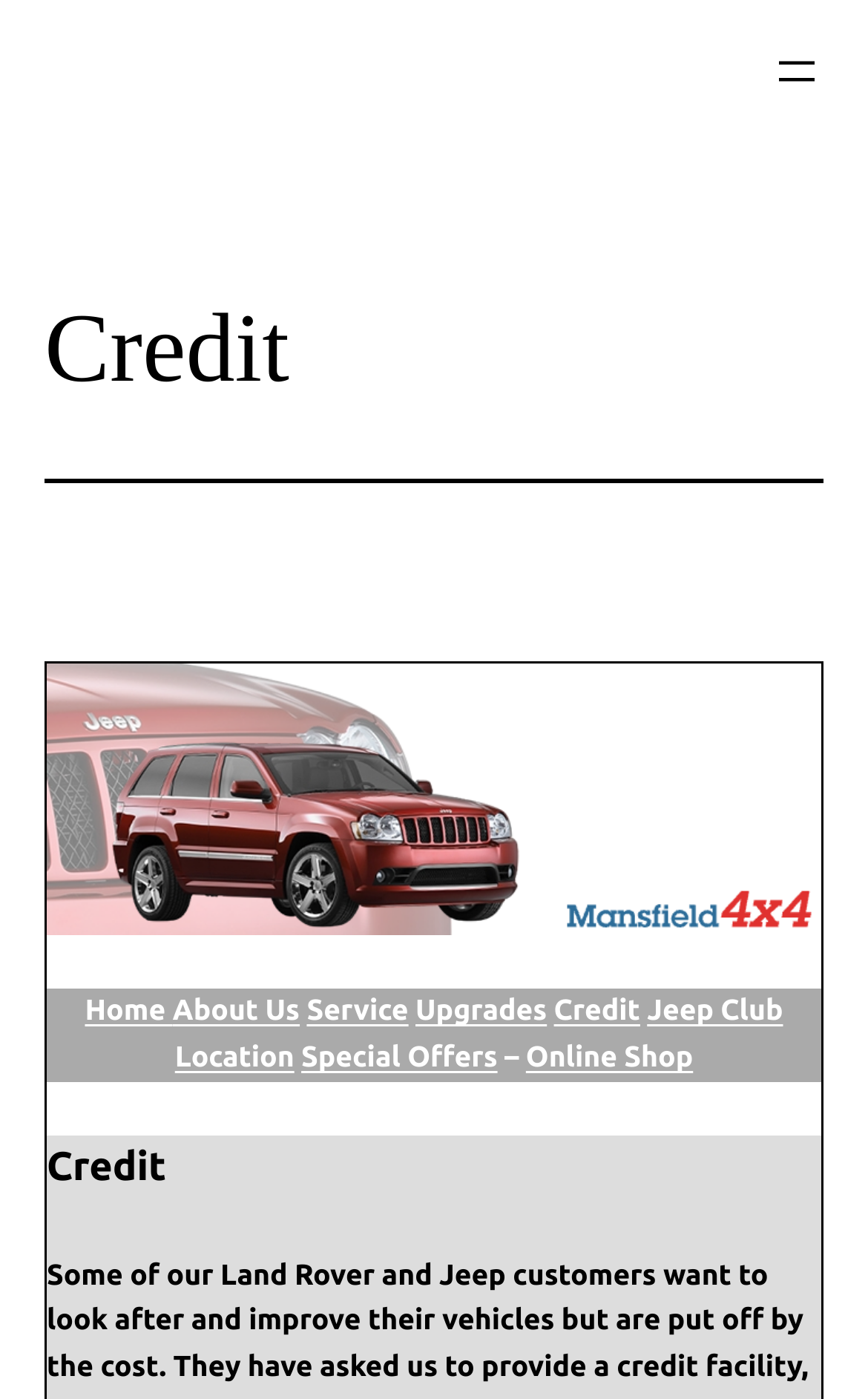Pinpoint the bounding box coordinates of the clickable element to carry out the following instruction: "View Service page."

[0.353, 0.712, 0.471, 0.734]